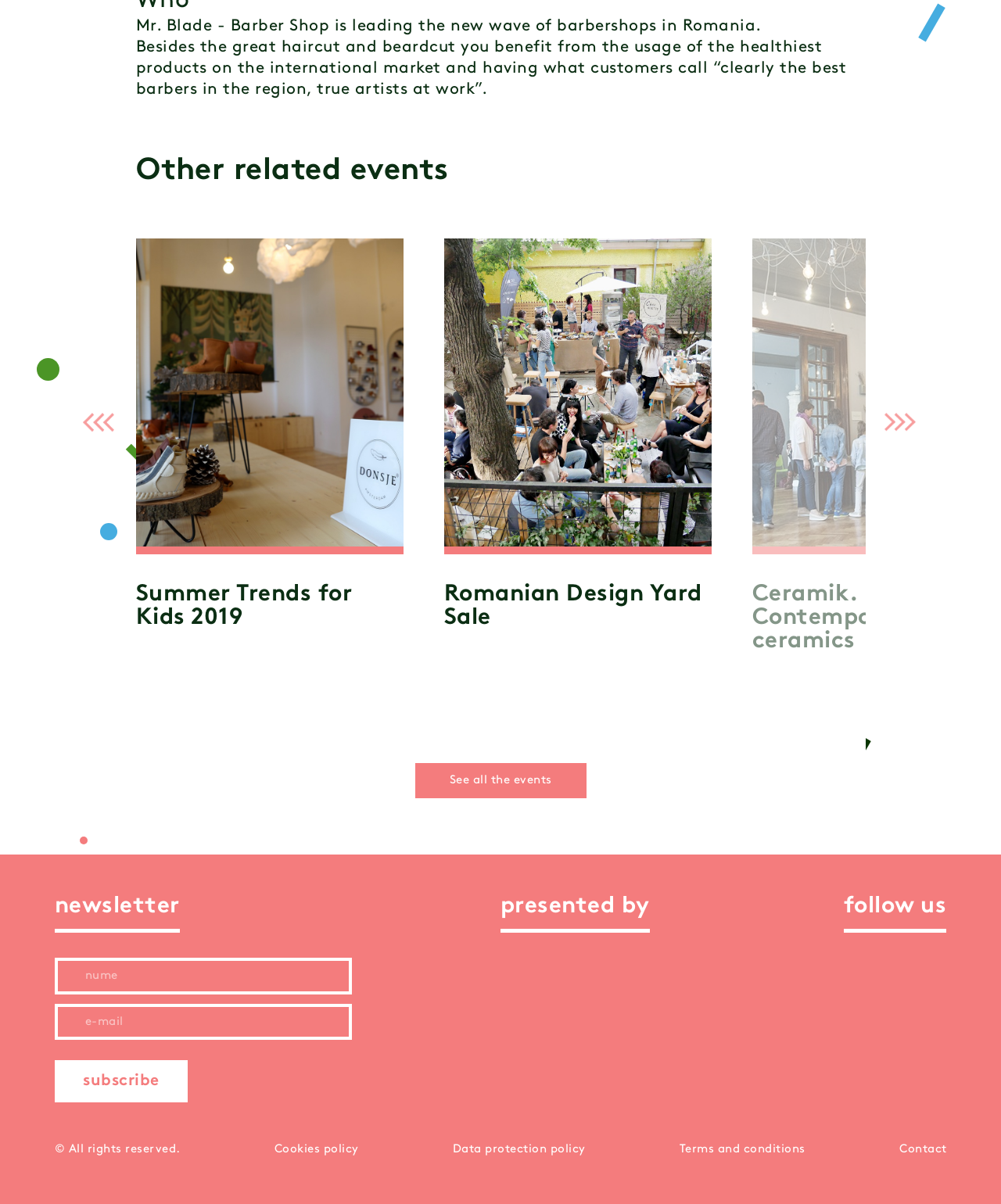Using the description: "Cookies policy", identify the bounding box of the corresponding UI element in the screenshot.

[0.274, 0.95, 0.358, 0.959]